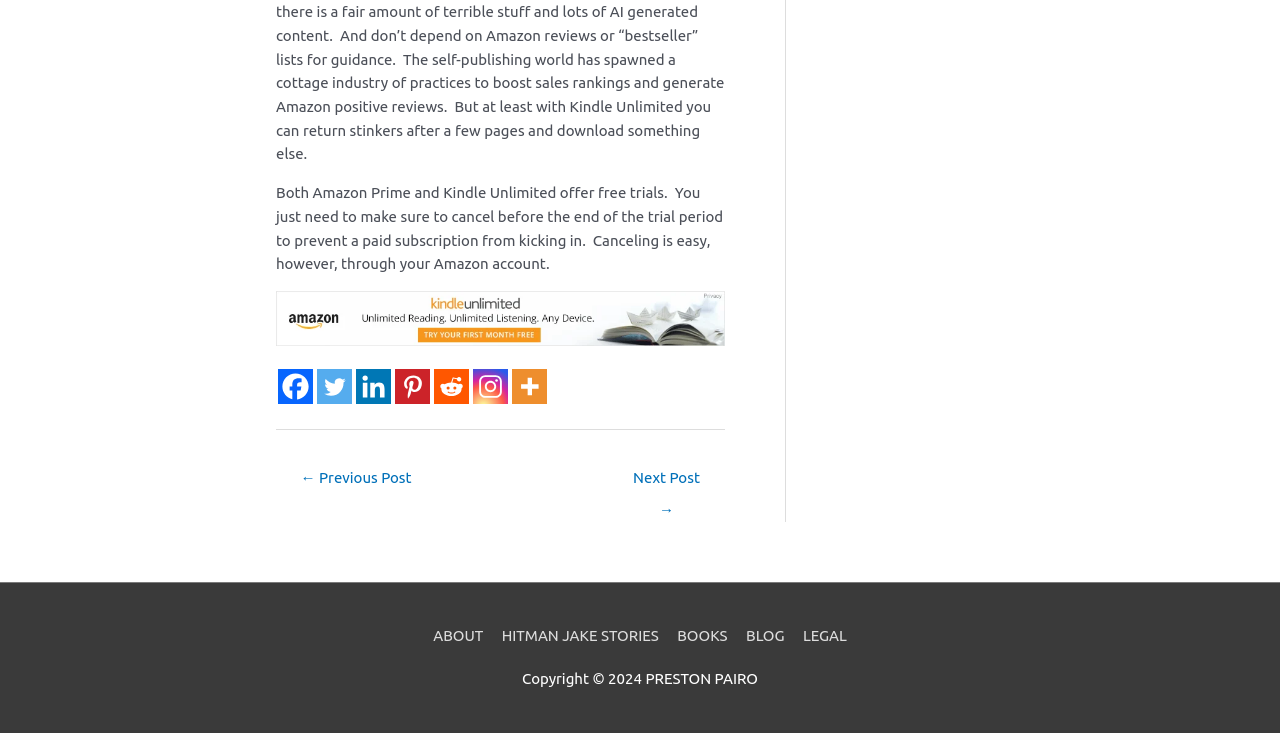Provide the bounding box coordinates of the UI element this sentence describes: "ABOUT".

[0.338, 0.856, 0.383, 0.879]